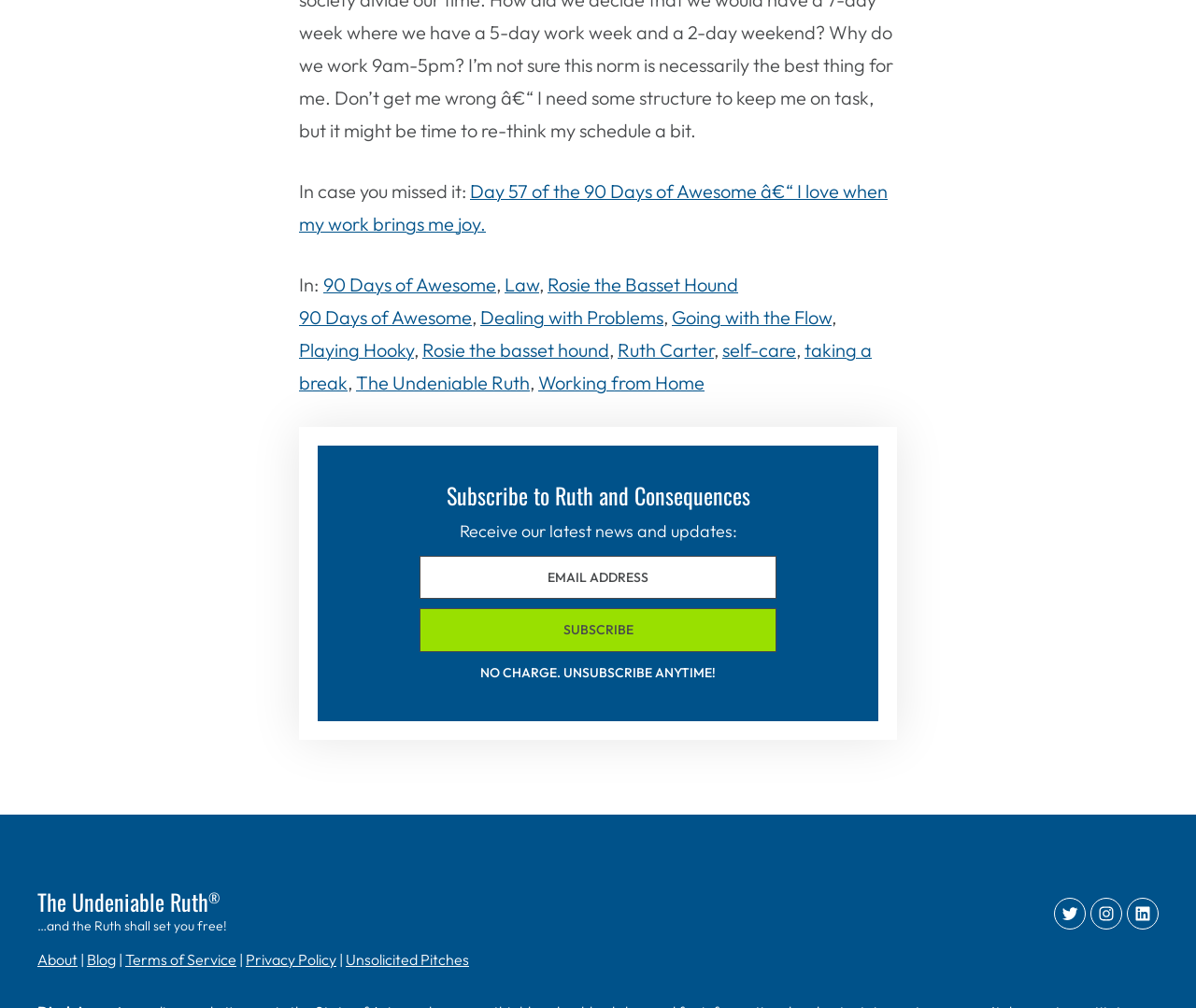Determine the coordinates of the bounding box that should be clicked to complete the instruction: "Subscribe to Ruth and Consequences". The coordinates should be represented by four float numbers between 0 and 1: [left, top, right, bottom].

[0.297, 0.479, 0.703, 0.504]